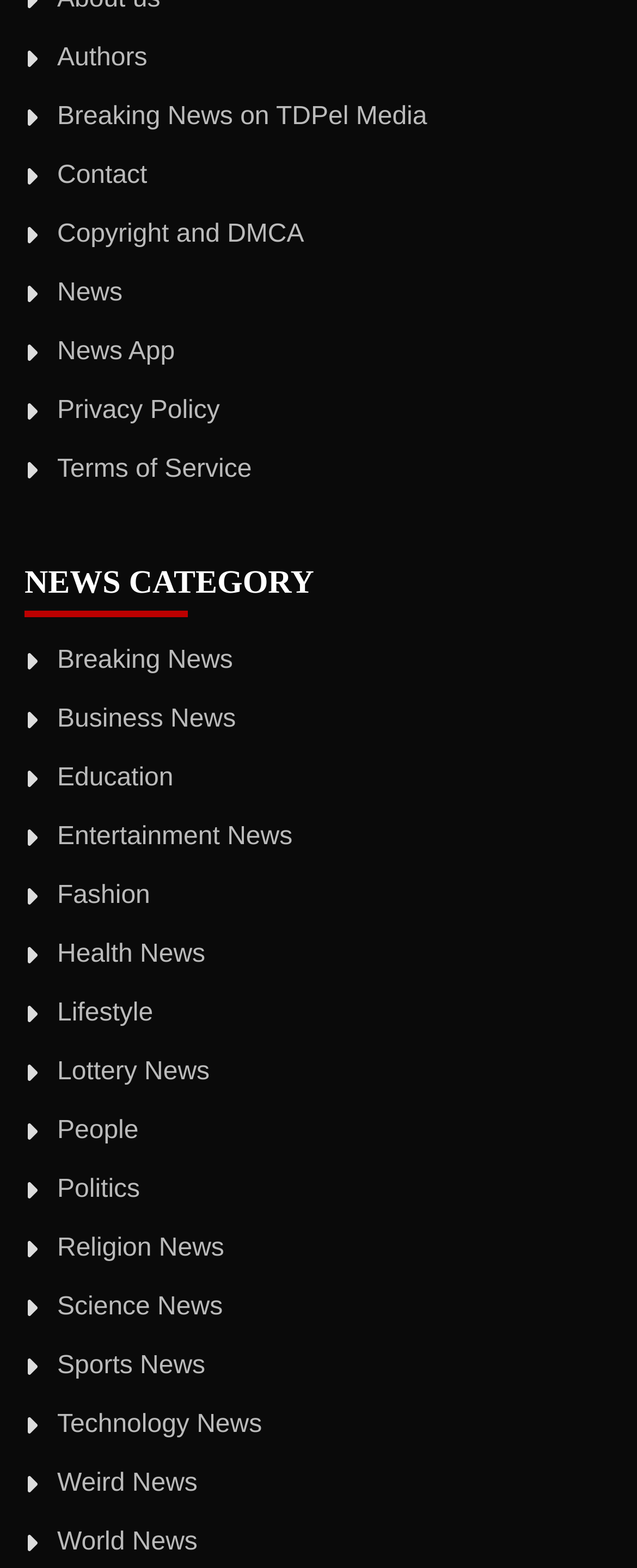Given the description "Privacy Policy", provide the bounding box coordinates of the corresponding UI element.

None